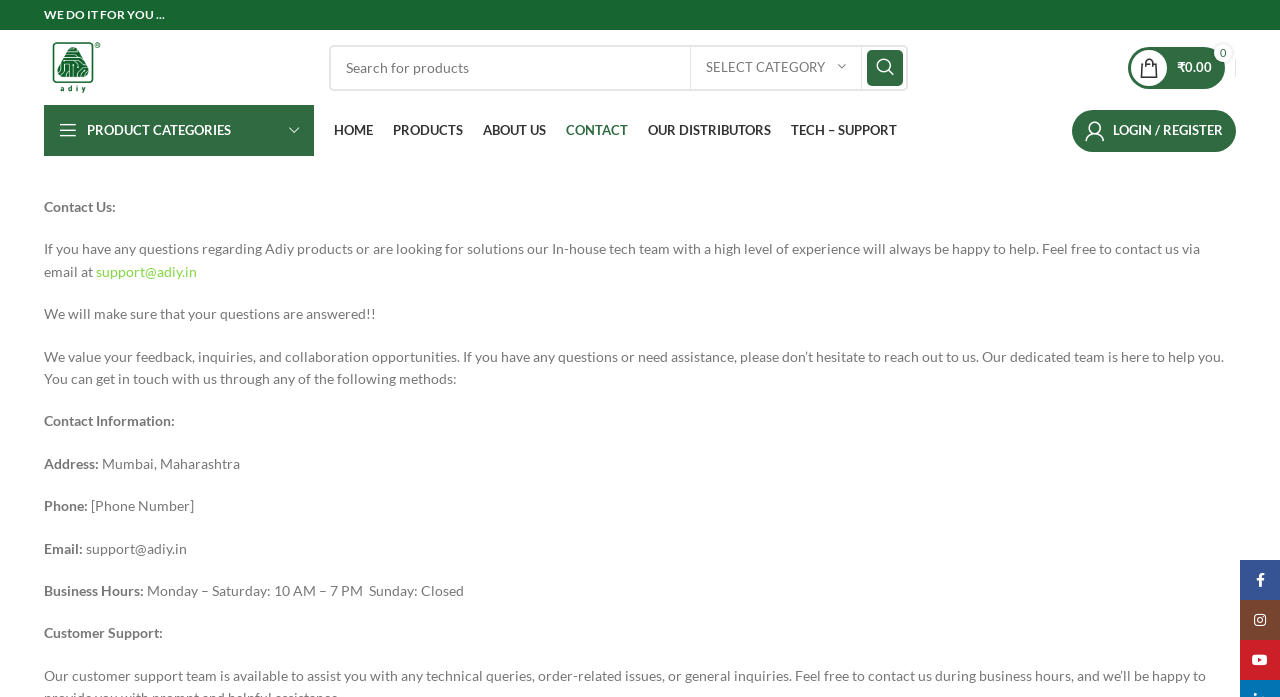From the image, can you give a detailed response to the question below:
What are the business hours of Adiy?

The webpage provides contact information, including business hours, which are listed as Monday to Saturday from 10 AM to 7 PM, and Sunday is closed. This information is useful for users who want to contact Adiy during their operating hours.